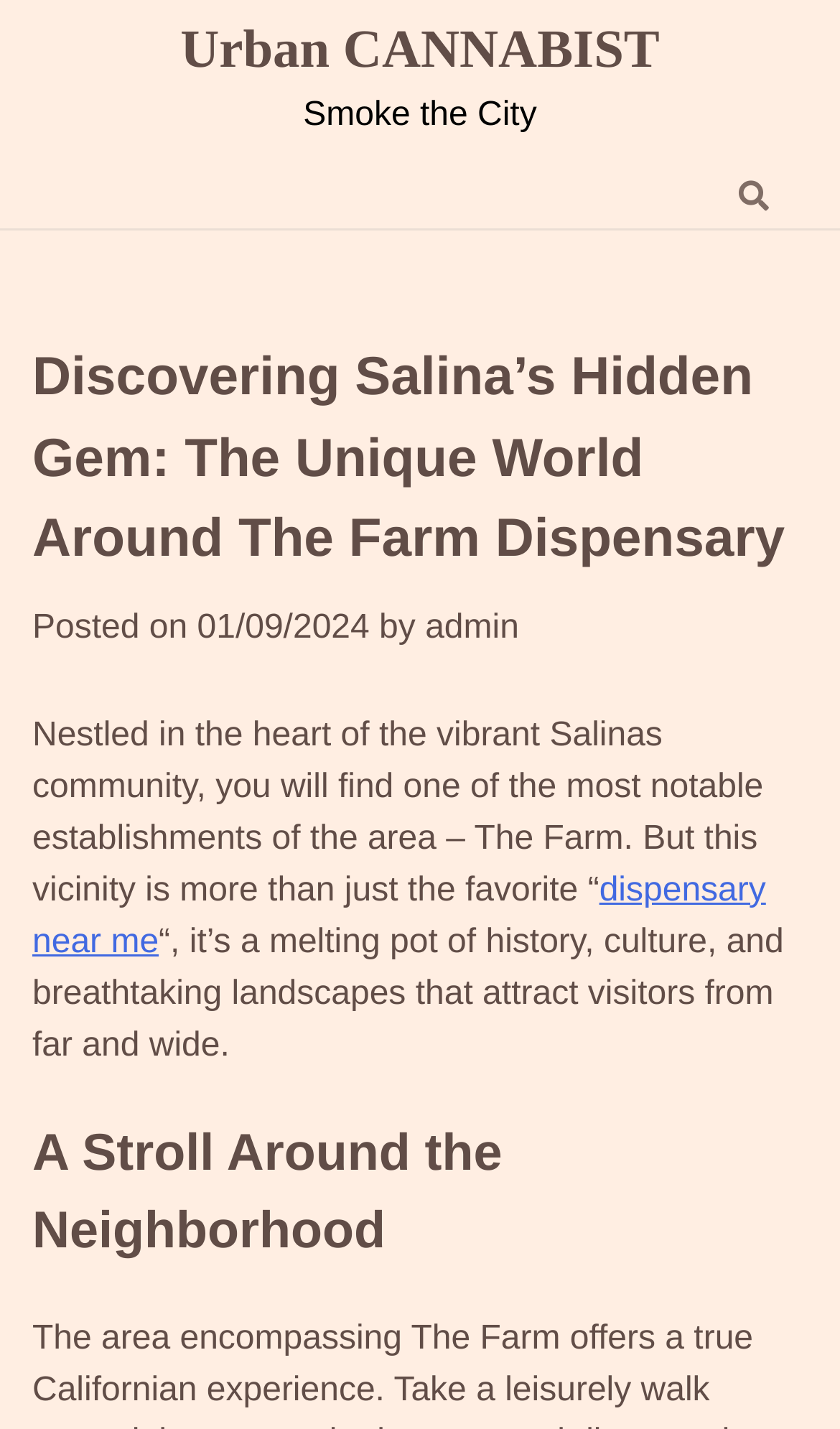Extract the bounding box coordinates for the UI element described by the text: "dispensary near me". The coordinates should be in the form of [left, top, right, bottom] with values between 0 and 1.

[0.038, 0.61, 0.912, 0.672]